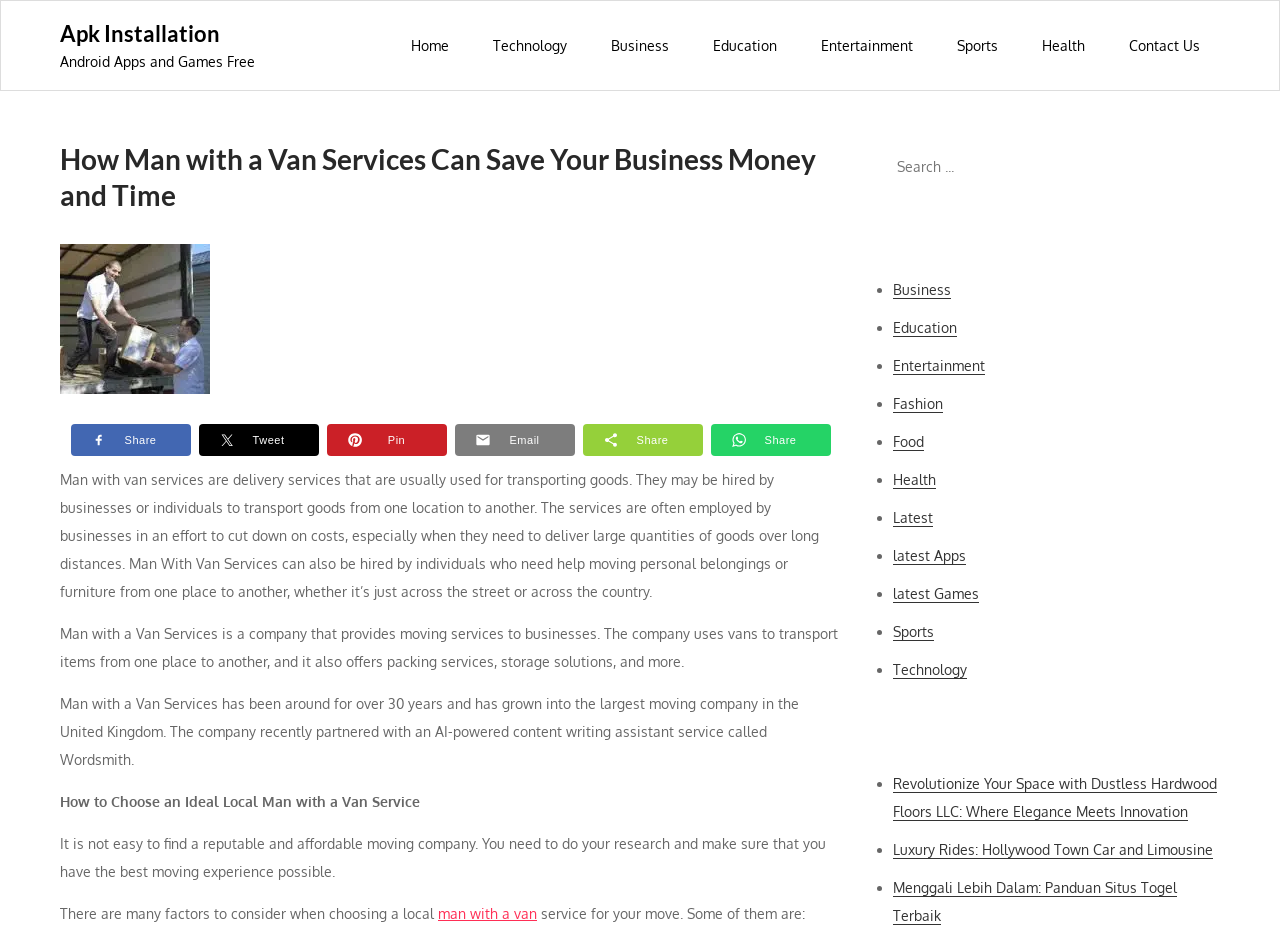Please identify the bounding box coordinates of the region to click in order to complete the task: "Search for something". The coordinates must be four float numbers between 0 and 1, specified as [left, top, right, bottom].

[0.681, 0.15, 0.953, 0.203]